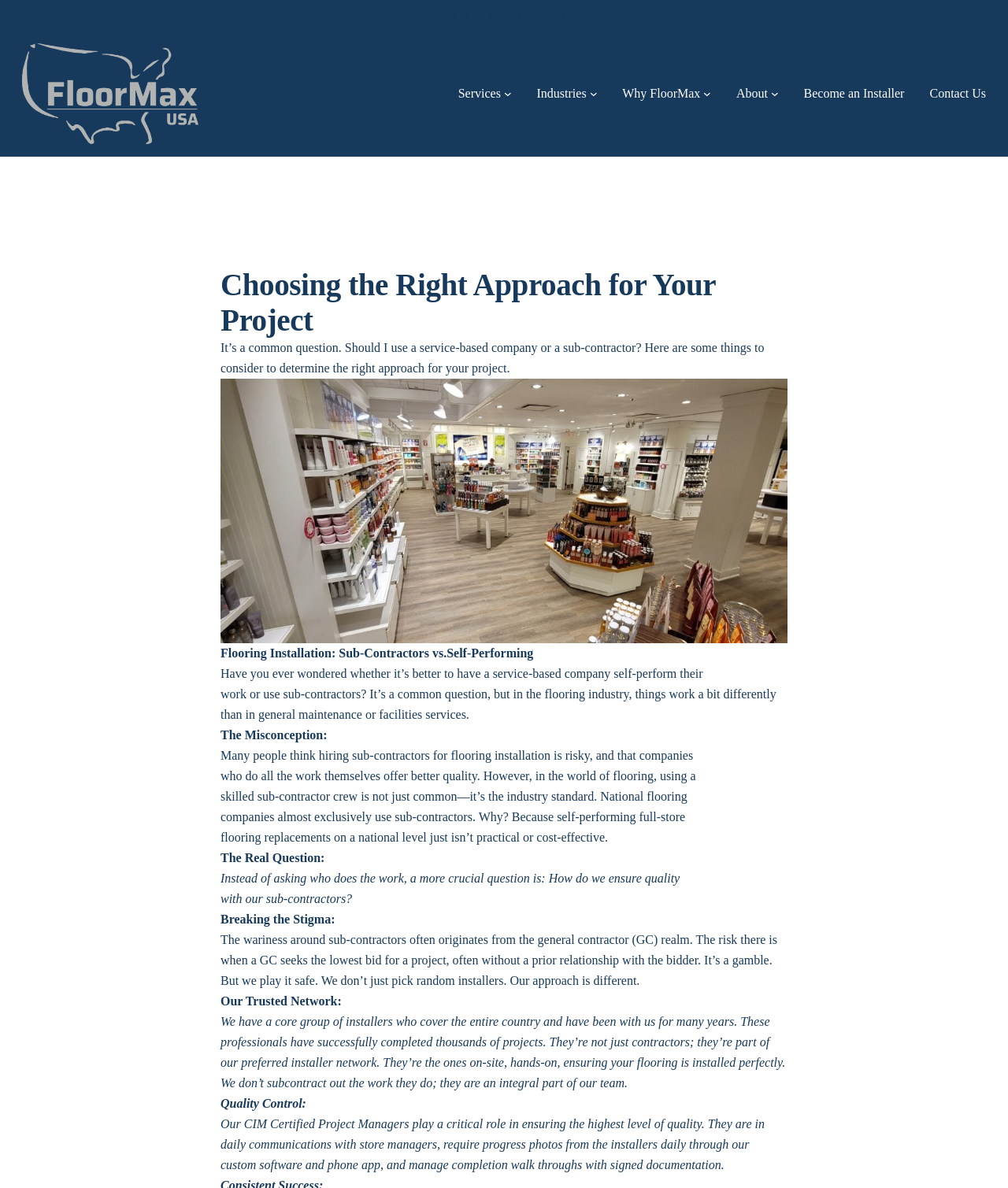Answer the following query concisely with a single word or phrase:
What is the company name in the logo?

FloorMax USA